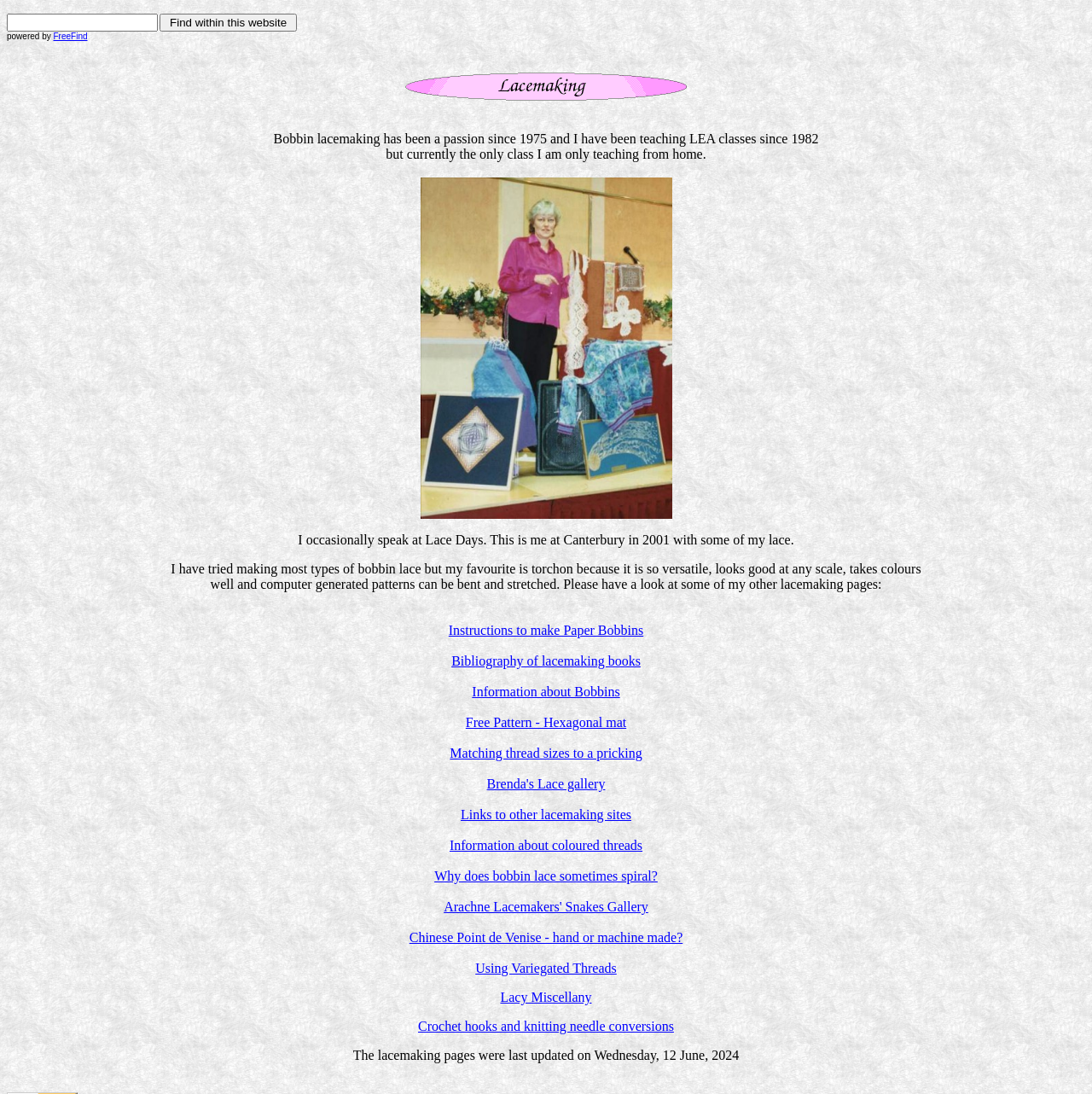Please determine the bounding box coordinates of the element to click on in order to accomplish the following task: "Search within this website". Ensure the coordinates are four float numbers ranging from 0 to 1, i.e., [left, top, right, bottom].

[0.146, 0.012, 0.272, 0.029]